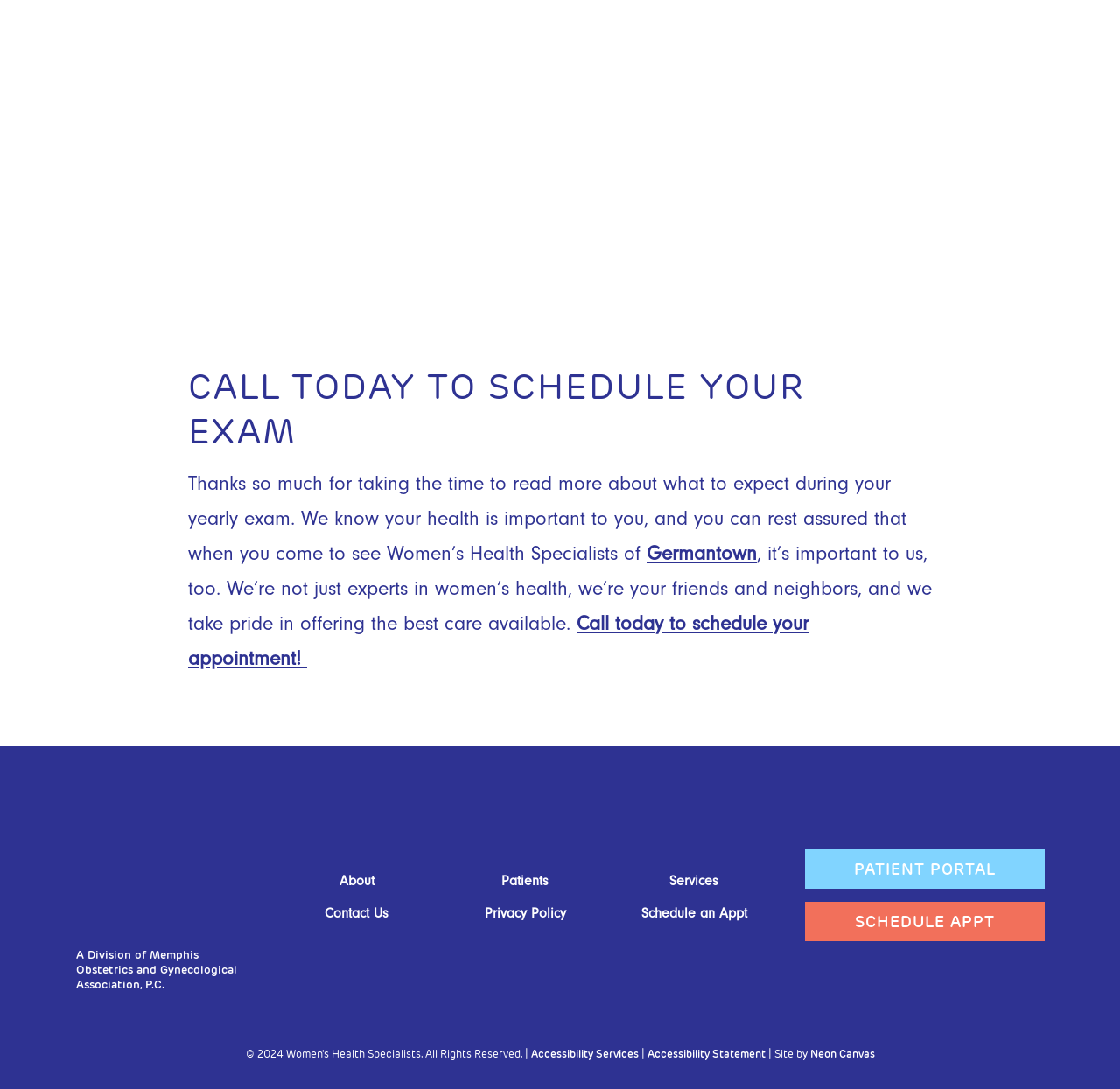Can you provide the bounding box coordinates for the element that should be clicked to implement the instruction: "Read the accessibility statement"?

[0.578, 0.961, 0.683, 0.973]